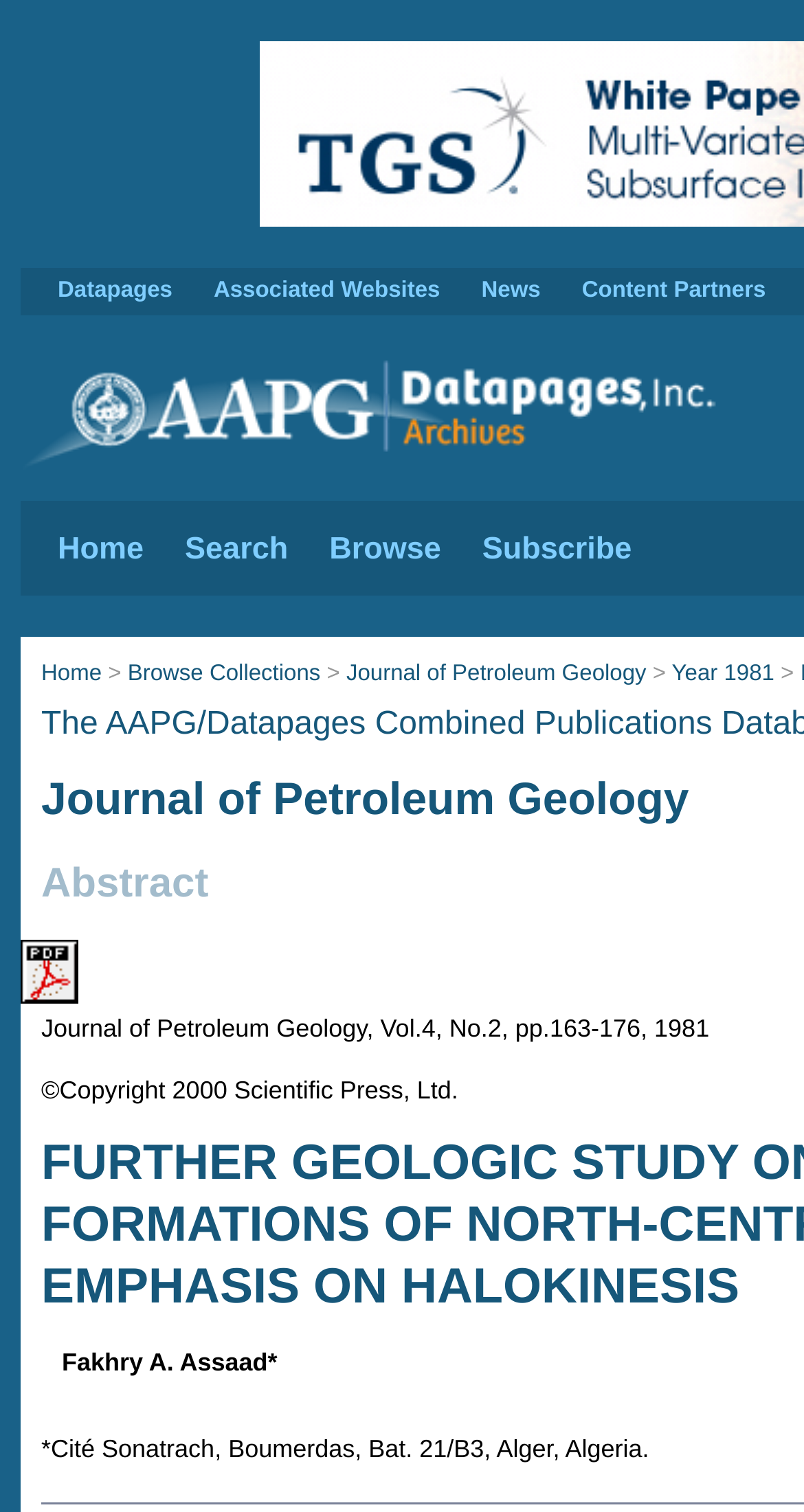Determine the bounding box coordinates for the element that should be clicked to follow this instruction: "Go to year 1981". The coordinates should be given as four float numbers between 0 and 1, in the format [left, top, right, bottom].

[0.836, 0.438, 0.963, 0.454]